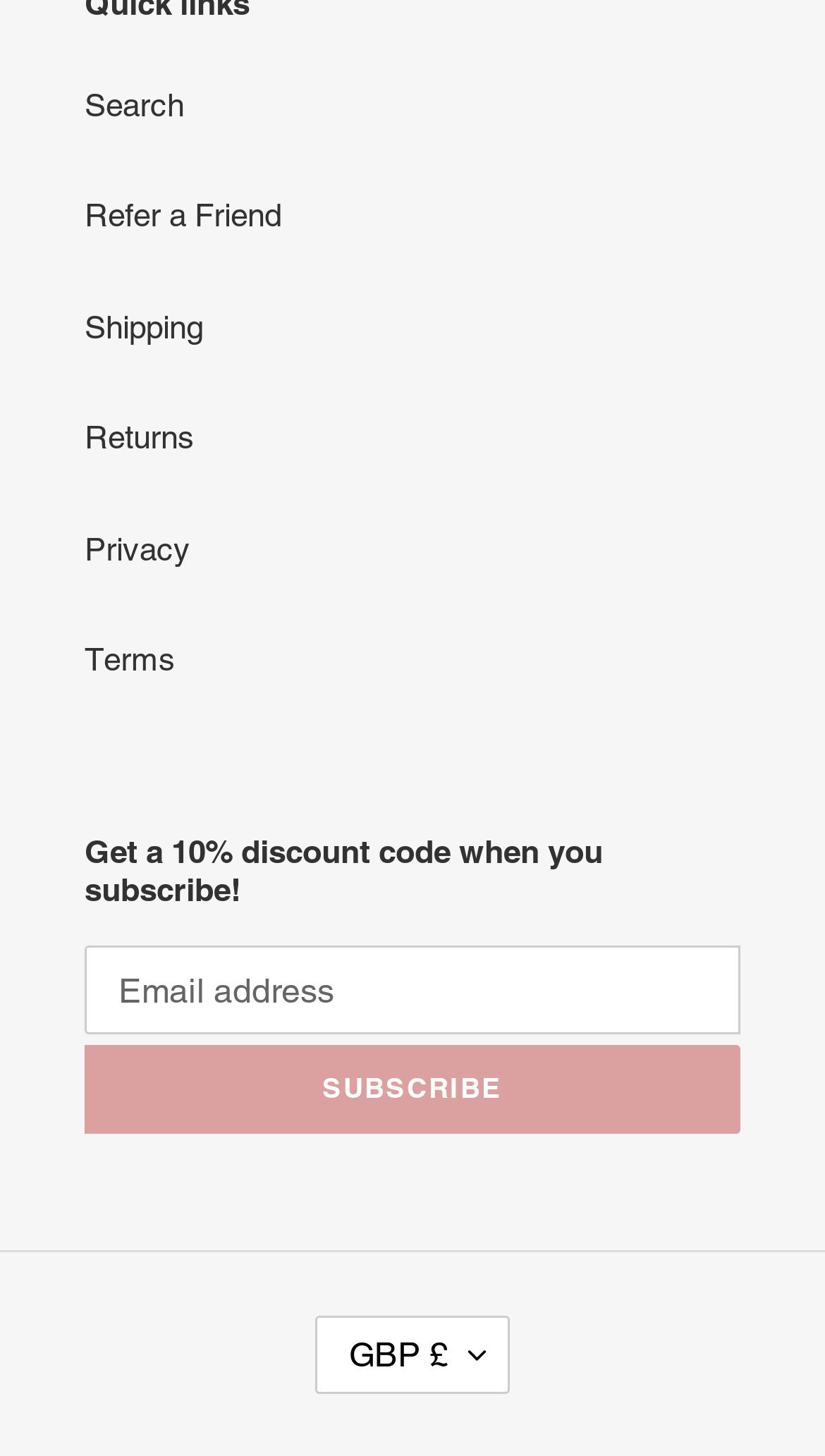Please find the bounding box coordinates for the clickable element needed to perform this instruction: "Search the website".

[0.103, 0.059, 0.223, 0.084]